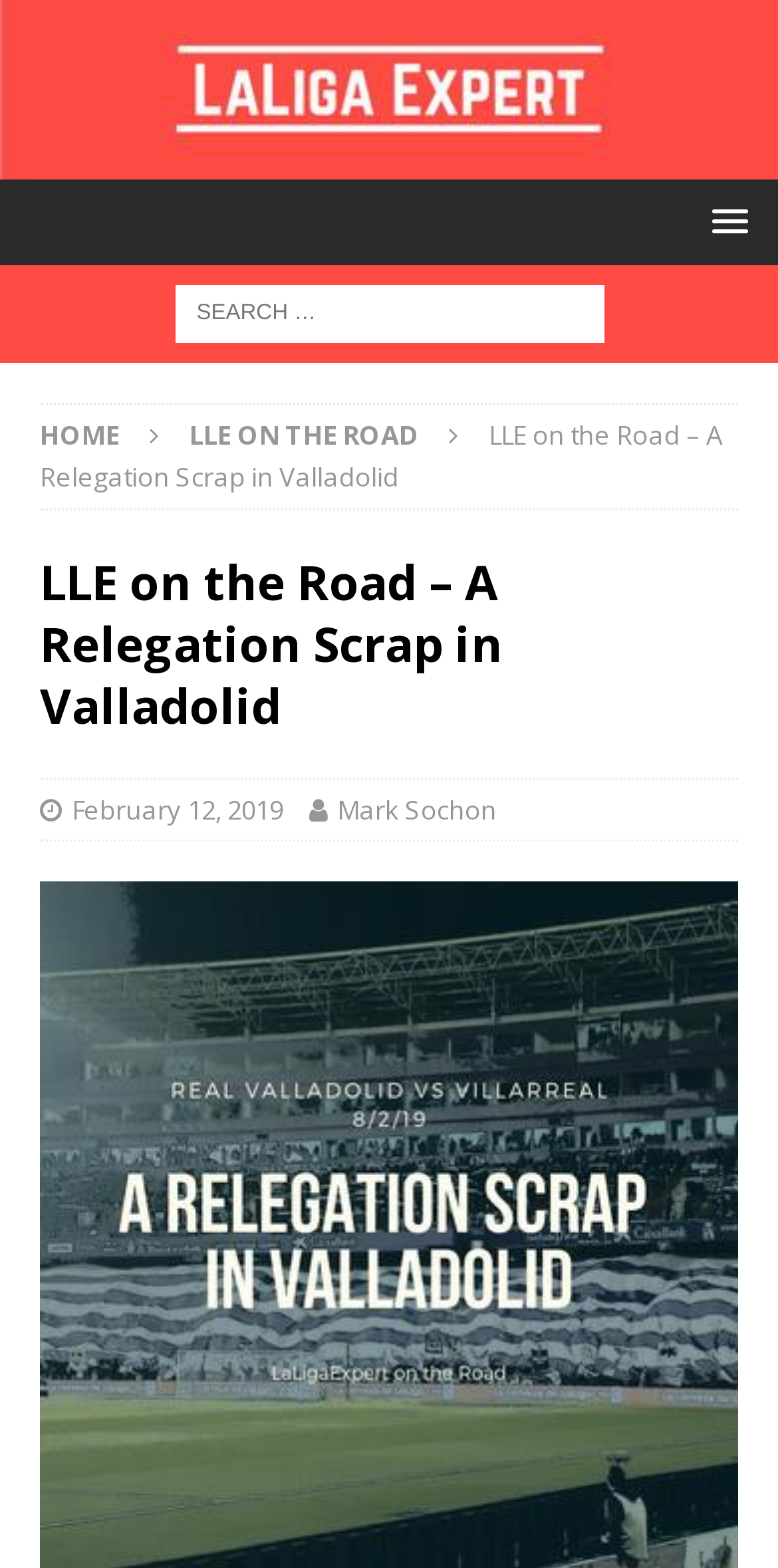Provide an in-depth description of the elements and layout of the webpage.

The webpage is about a football trip report to Valladolid, specifically a relegation scrap at the Estadio Jose Zorrilla. At the top left of the page, there is a logo of LaLiga Expert, accompanied by a link to the website. To the right of the logo, there is a menu link. 

Below the logo and menu, there is a search bar that spans almost the entire width of the page, with a search box labeled "Search for:" in the middle. 

Underneath the search bar, there are three links: "HOME" on the left, "LLE ON THE ROAD" in the middle, and a title link "LLE on the Road – A Relegation Scrap in Valladolid" that takes up most of the width. 

The main content of the webpage is a report on the football trip, with a heading that matches the title link. The report is attributed to Mark Sochon and dated February 12, 2019, with the author and date links located below the heading.